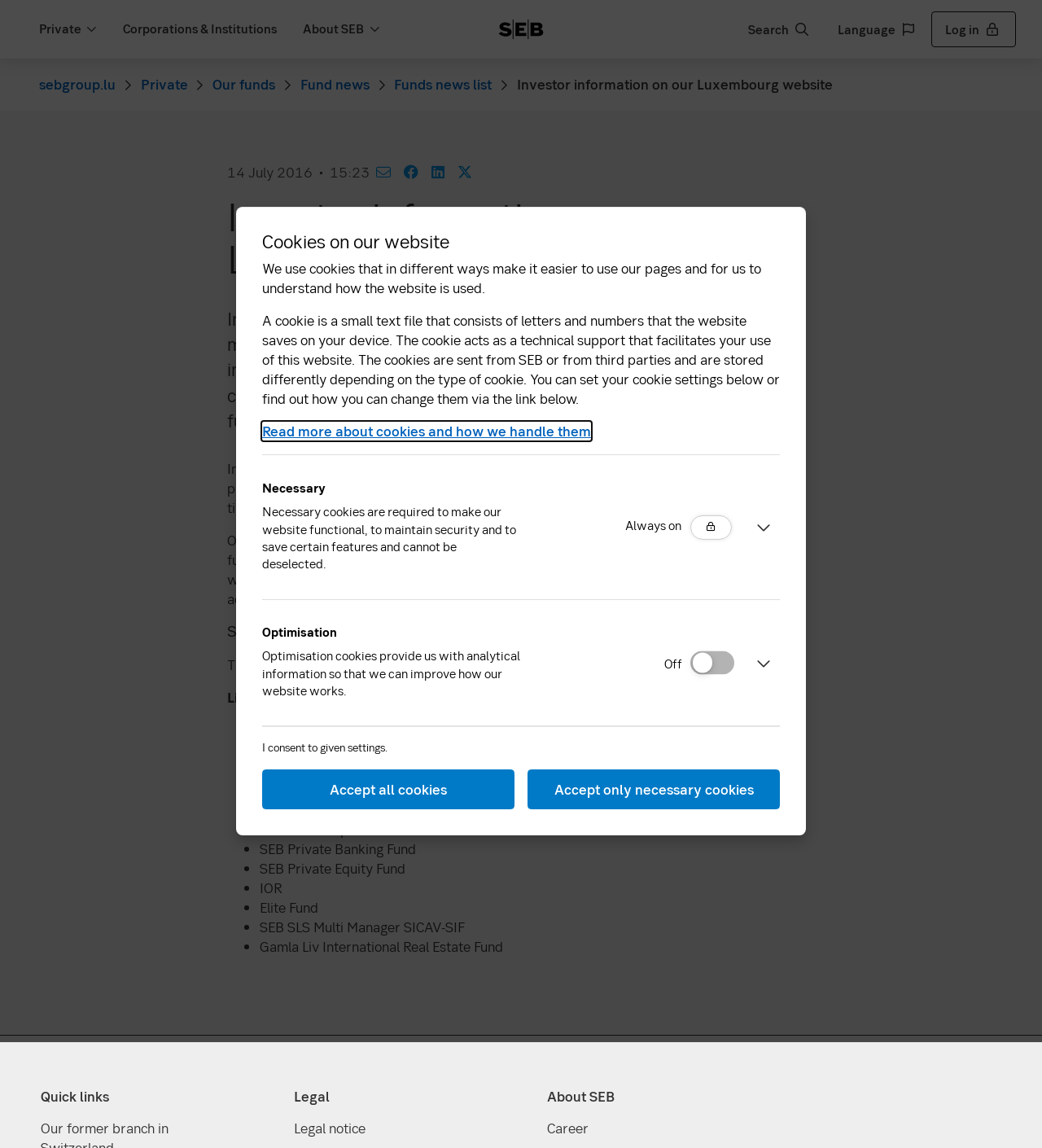Create a detailed narrative describing the layout and content of the webpage.

The webpage is focused on providing investor information on SEB's Luxembourg website. At the top, there is a modal dialog box titled "Cookies on our website" that occupies most of the screen. This dialog box contains a heading, followed by two paragraphs of text explaining what cookies are and how they are used on the website. Below the text, there is a link to read more about cookies and how they are handled.

Underneath the link, there is a list of cookie categories that users can choose to accept or decline. The list consists of two buttons, one for "Necessary" cookies and one for "Optimisation" cookies. Each button has a heading and a brief description. The "Necessary" button is always on, while the "Optimisation" button is off by default.

At the bottom of the dialog box, there is a text stating "I consent to given settings." followed by two buttons: "Accept all cookies" and "Accept only necessary cookies". These buttons allow users to confirm their cookie settings.